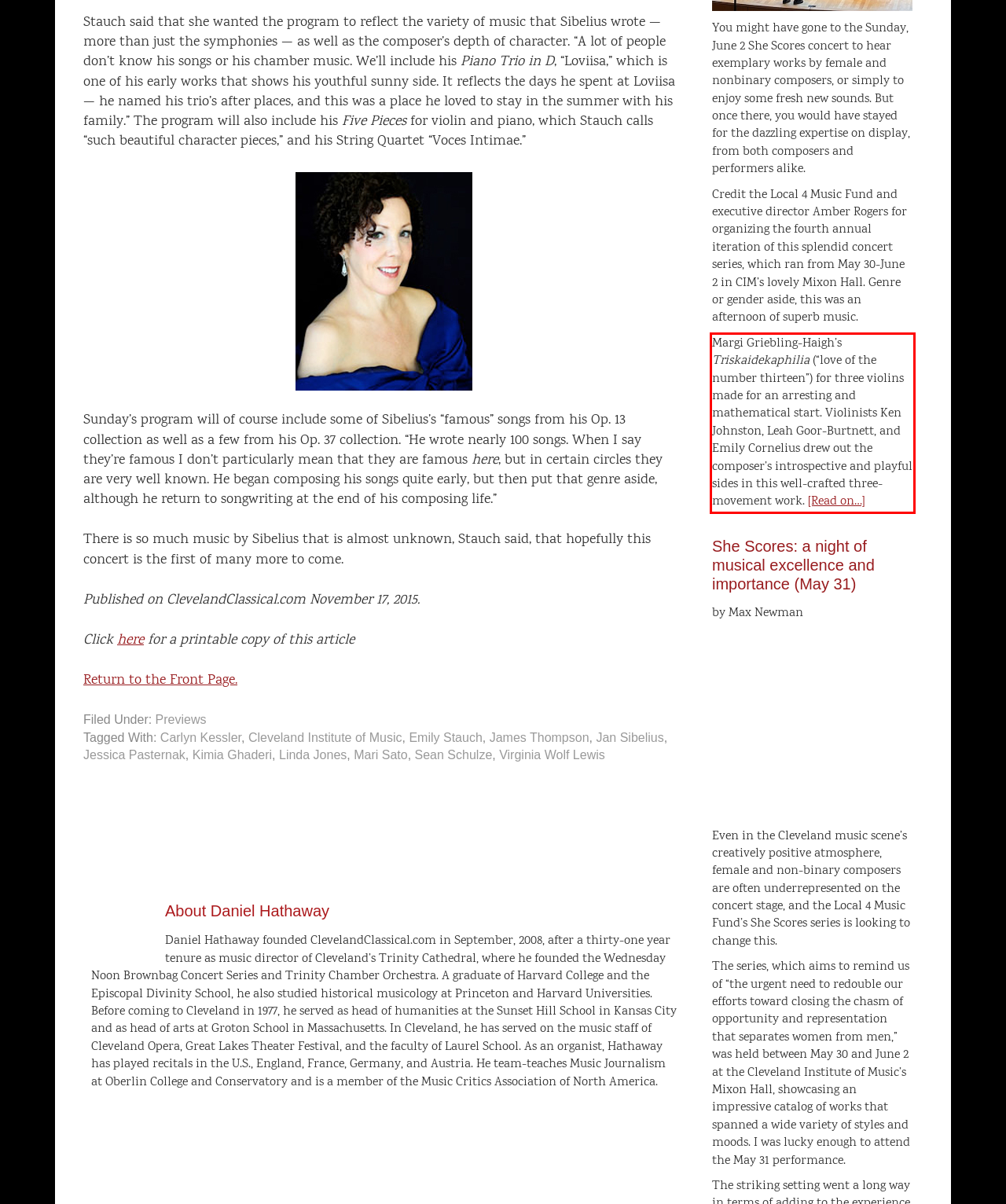You are looking at a screenshot of a webpage with a red rectangle bounding box. Use OCR to identify and extract the text content found inside this red bounding box.

Margi Griebling-Haigh’s Triskaidekaphilia (“love of the number thirteen”) for three violins made for an arresting and mathematical start. Violinists Ken Johnston, Leah Goor-Burtnett, and Emily Cornelius drew out the composer’s introspective and playful sides in this well-crafted three-movement work. [Read on…]